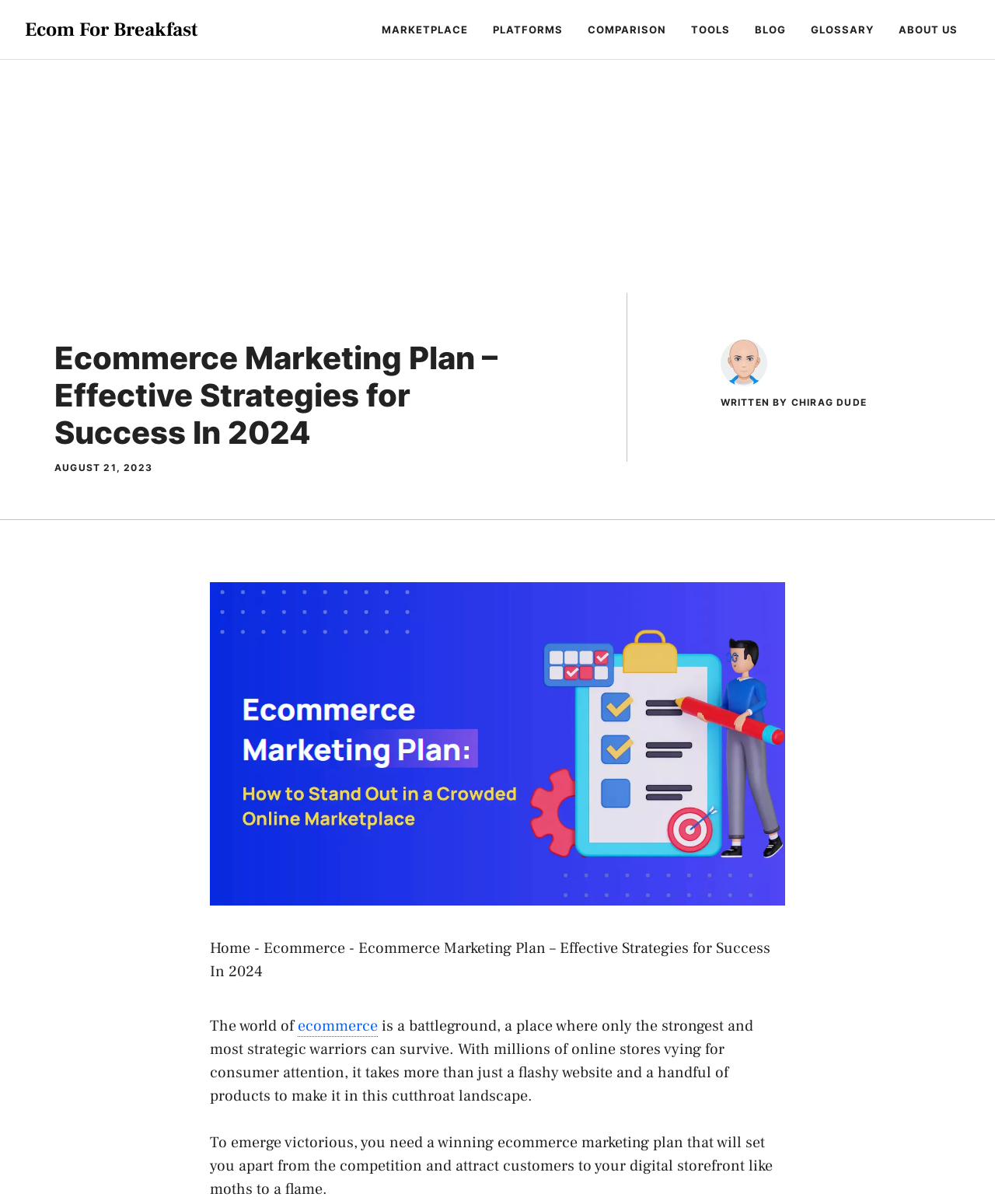What is the date of the article?
Look at the image and respond to the question as thoroughly as possible.

I found the date of the article by looking at the static text element that says 'AUGUST 21, 2023' located next to the time element.